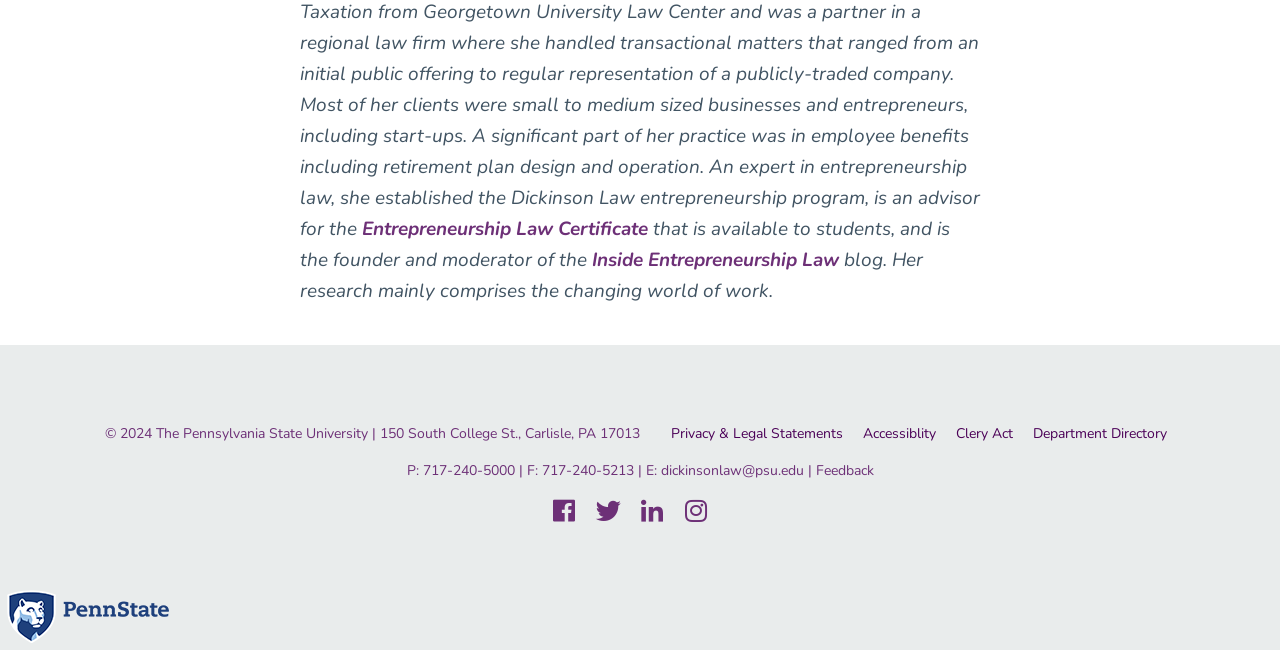Given the description of the UI element: "LinkedIn", predict the bounding box coordinates in the form of [left, top, right, bottom], with each value being a float between 0 and 1.

[0.498, 0.757, 0.529, 0.813]